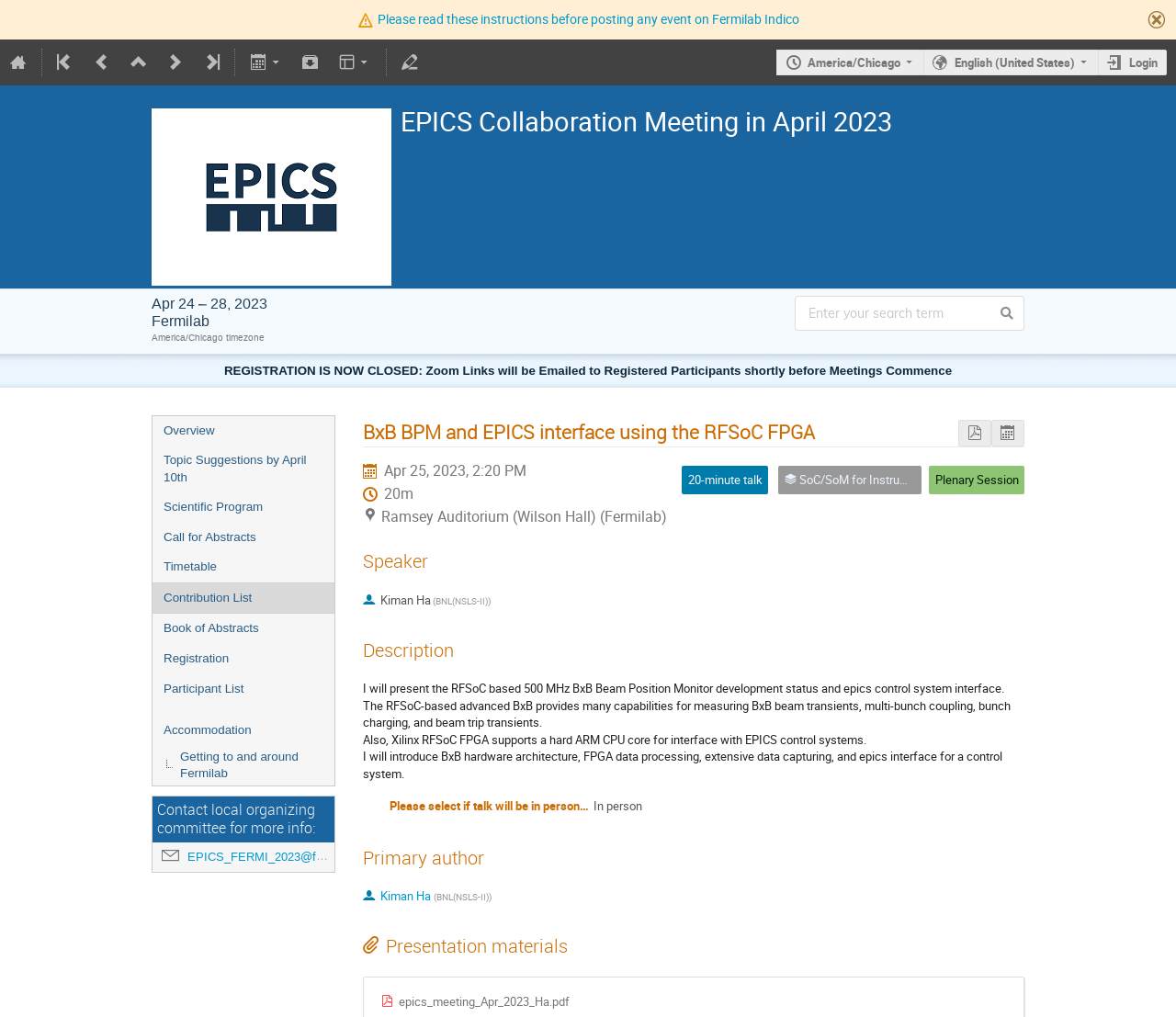Please answer the following question using a single word or phrase: 
What is the duration of the talk by Kiman Ha?

20m